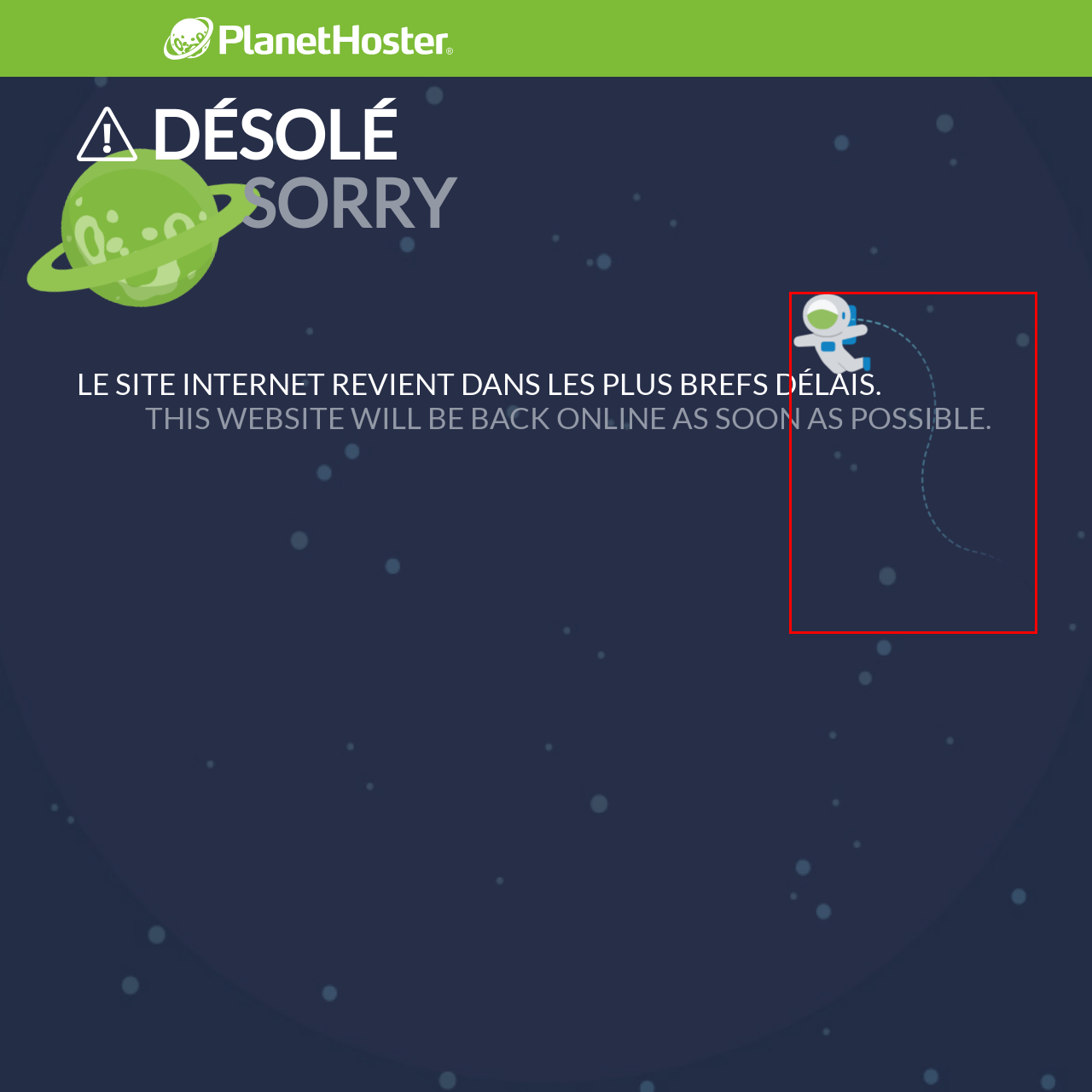Examine the red-bounded region in the image and describe it in detail.

The image features an astronaut character depicted in a playful and whimsical style, floating through a dark blue cosmic background. The astronaut is shown in profile, wearing a helmet with a green-tinted visor and a blue suit, contributing to a sense of adventure and exploration in space. A faint dotted line trails behind the astronaut, suggesting movement or a whimsical path through the void of space. This imagery is set against a backdrop that enhances the theme of space travel. The text nearby, written in both French and English, conveys a message of apology for the website's temporary unavailability, indicating that it will return "as soon as possible." The overall design combines elements of fun and professionalism, creating an engaging visual experience.